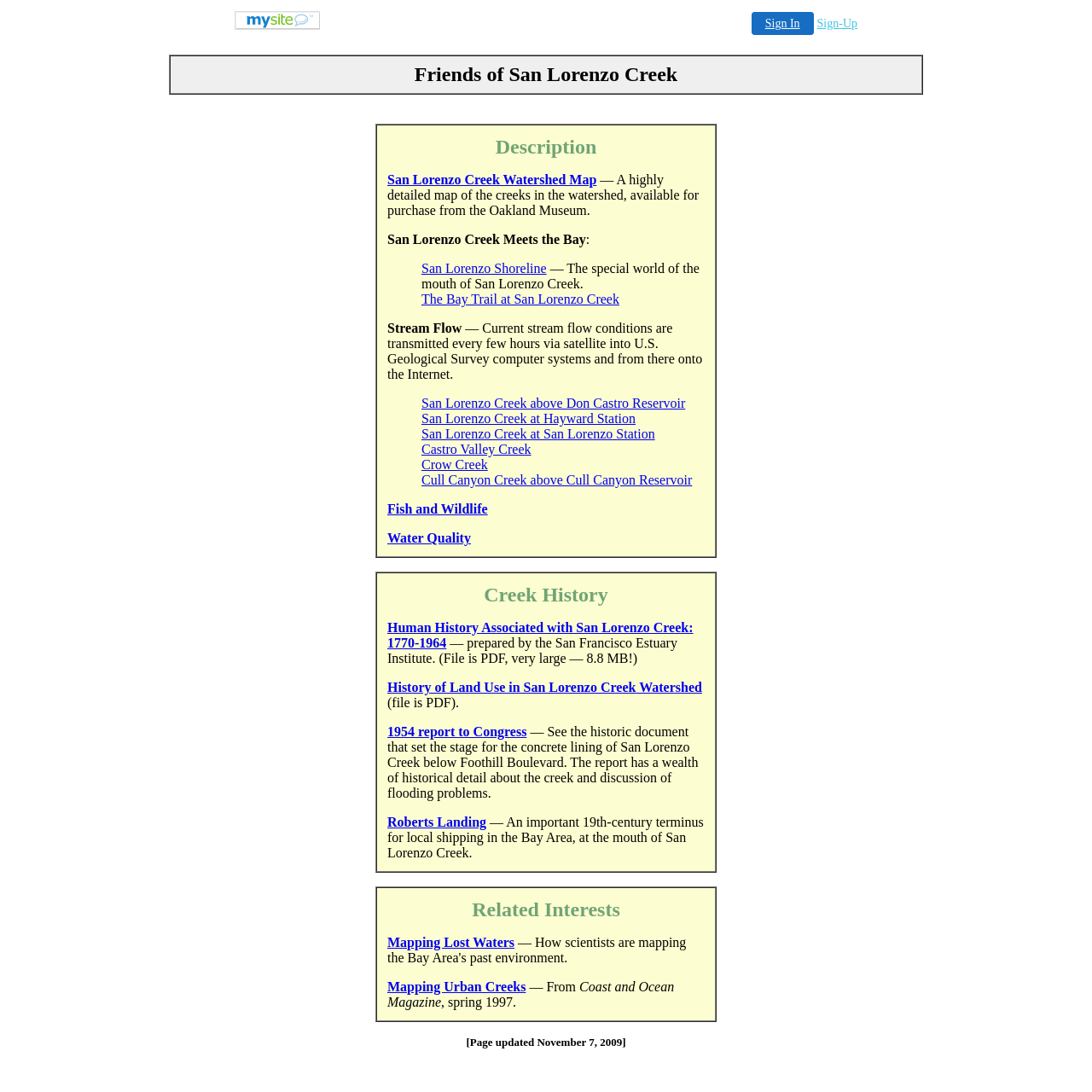Find the bounding box coordinates for the area that should be clicked to accomplish the instruction: "Explore Mapping Lost Waters".

[0.355, 0.856, 0.471, 0.87]